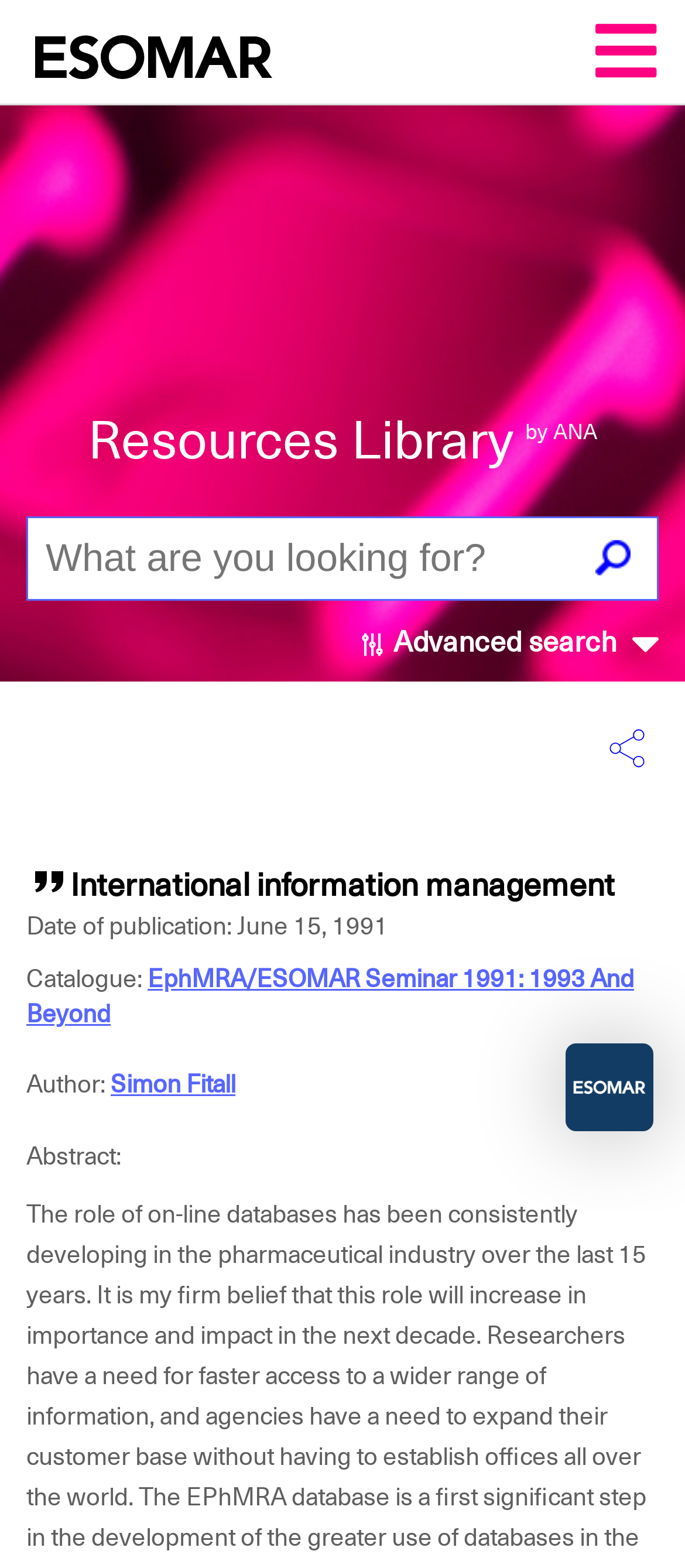Given the content of the image, can you provide a detailed answer to the question?
What is the date of publication of the first article?

The date of publication of the first article can be found in the static text element with the text 'Date of publication: June 15, 1991' located below the 'Catalogue:' label.